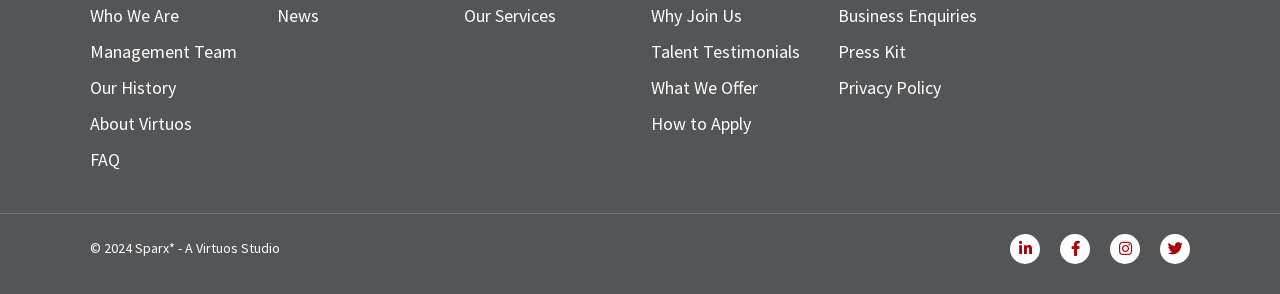What is the last link in the main navigation menu?
Utilize the image to construct a detailed and well-explained answer.

I examined the main navigation menu and found the links 'News', 'Our Services', 'Why Join Us', and so on. The last link in this menu is 'Business Enquiries'.